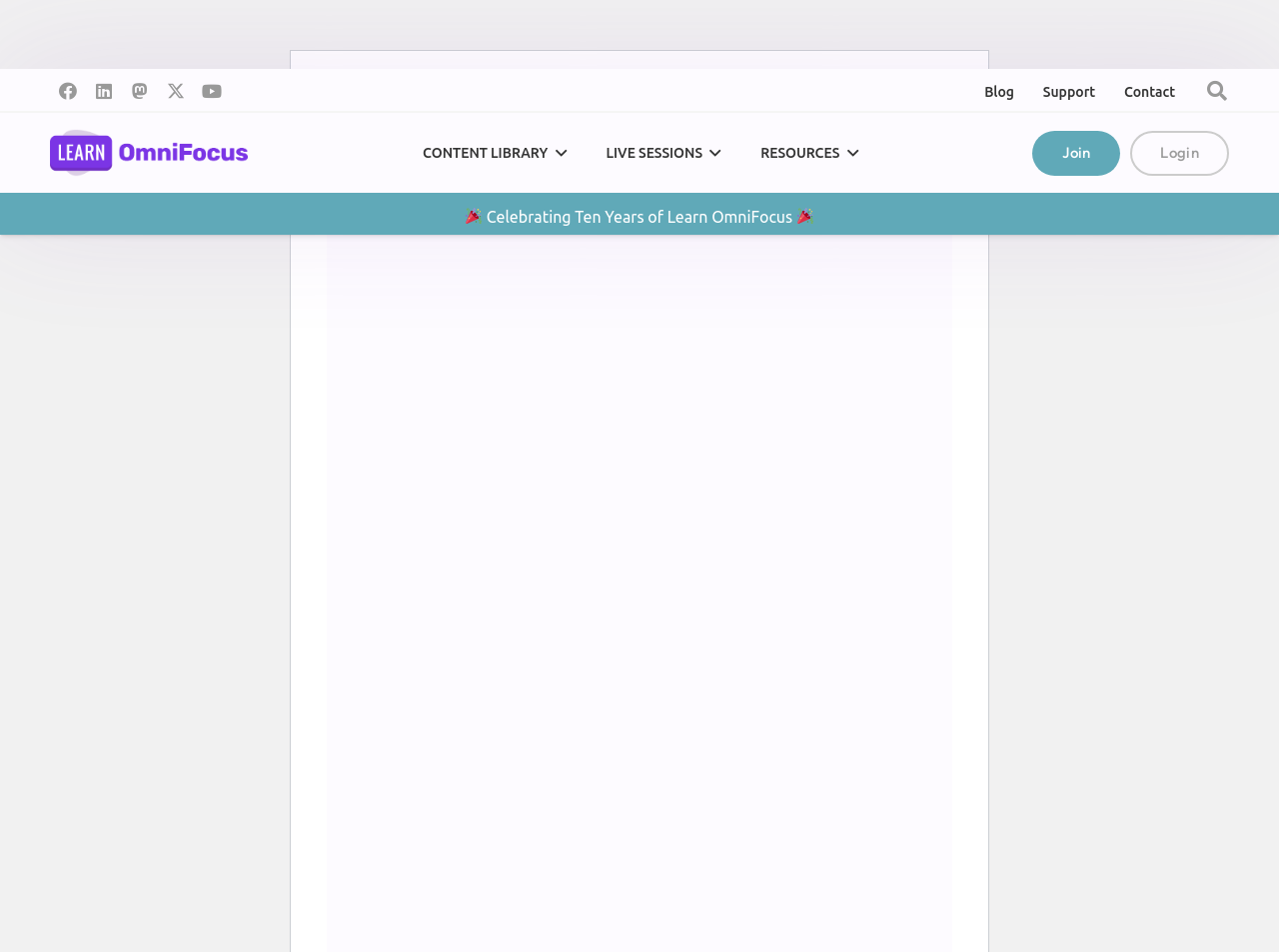Carefully observe the image and respond to the question with a detailed answer:
What is the logo of the website?

The logo of the website is located at the top left corner of the webpage, and it is a link with the text 'LearnOmniFocus_LOGO_2024'. This suggests that the logo is a representation of the website's brand and identity.